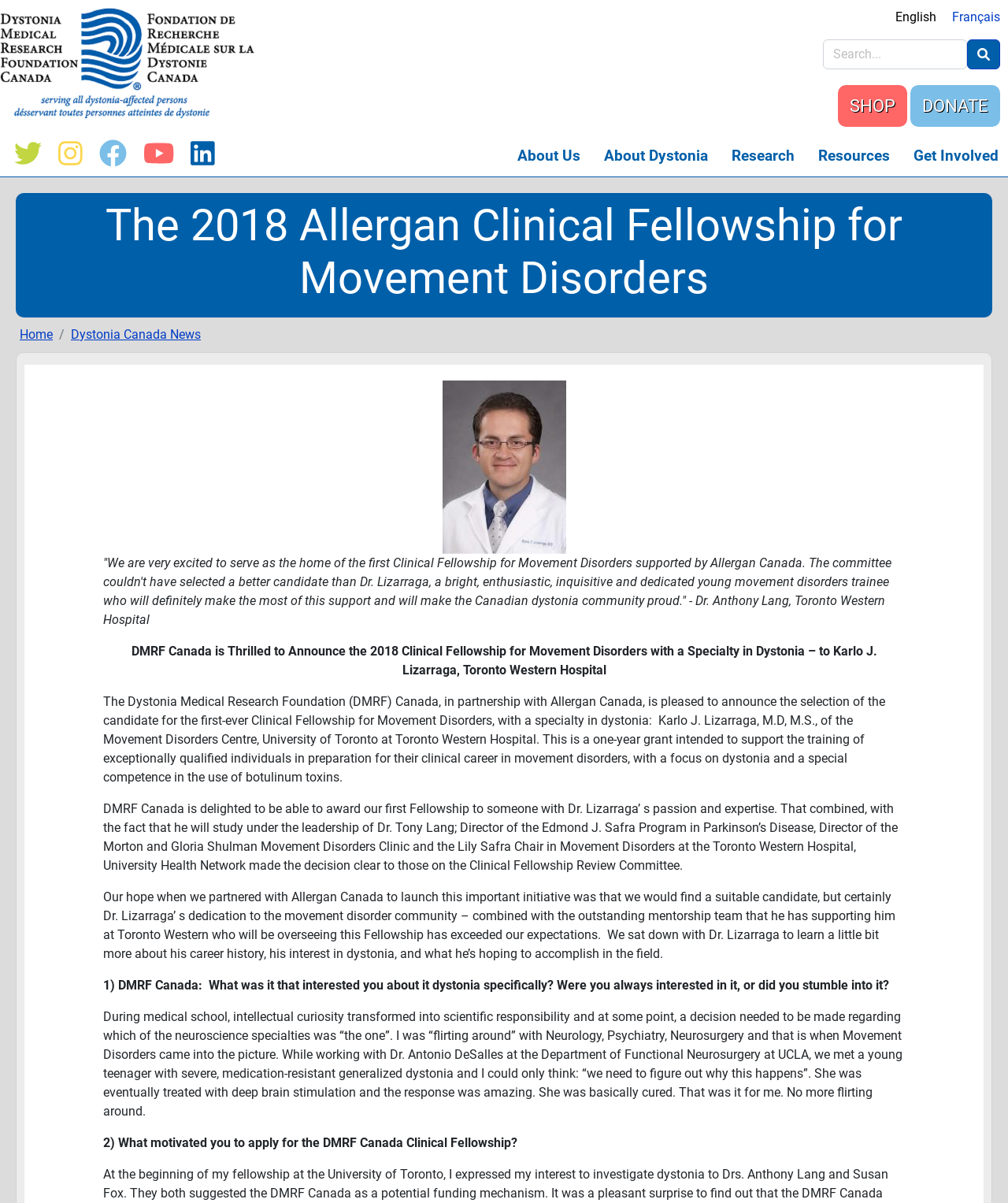Bounding box coordinates are given in the format (top-left x, top-left y, bottom-right x, bottom-right y). All values should be floating point numbers between 0 and 1. Provide the bounding box coordinate for the UI element described as: DONATE

[0.912, 0.078, 0.983, 0.098]